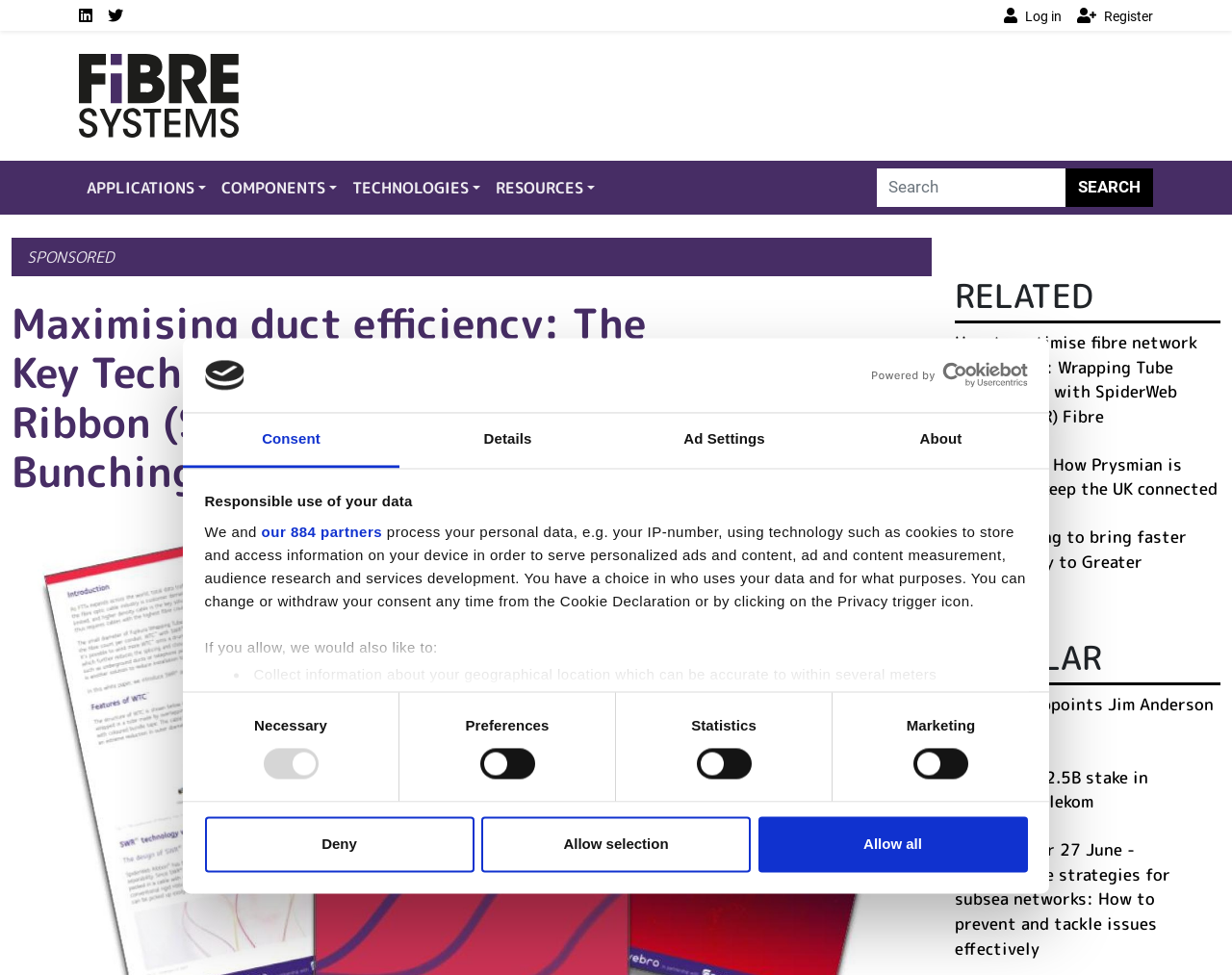Locate the bounding box coordinates of the area that needs to be clicked to fulfill the following instruction: "Click the Home button". The coordinates should be in the format of four float numbers between 0 and 1, namely [left, top, right, bottom].

[0.064, 0.057, 0.194, 0.077]